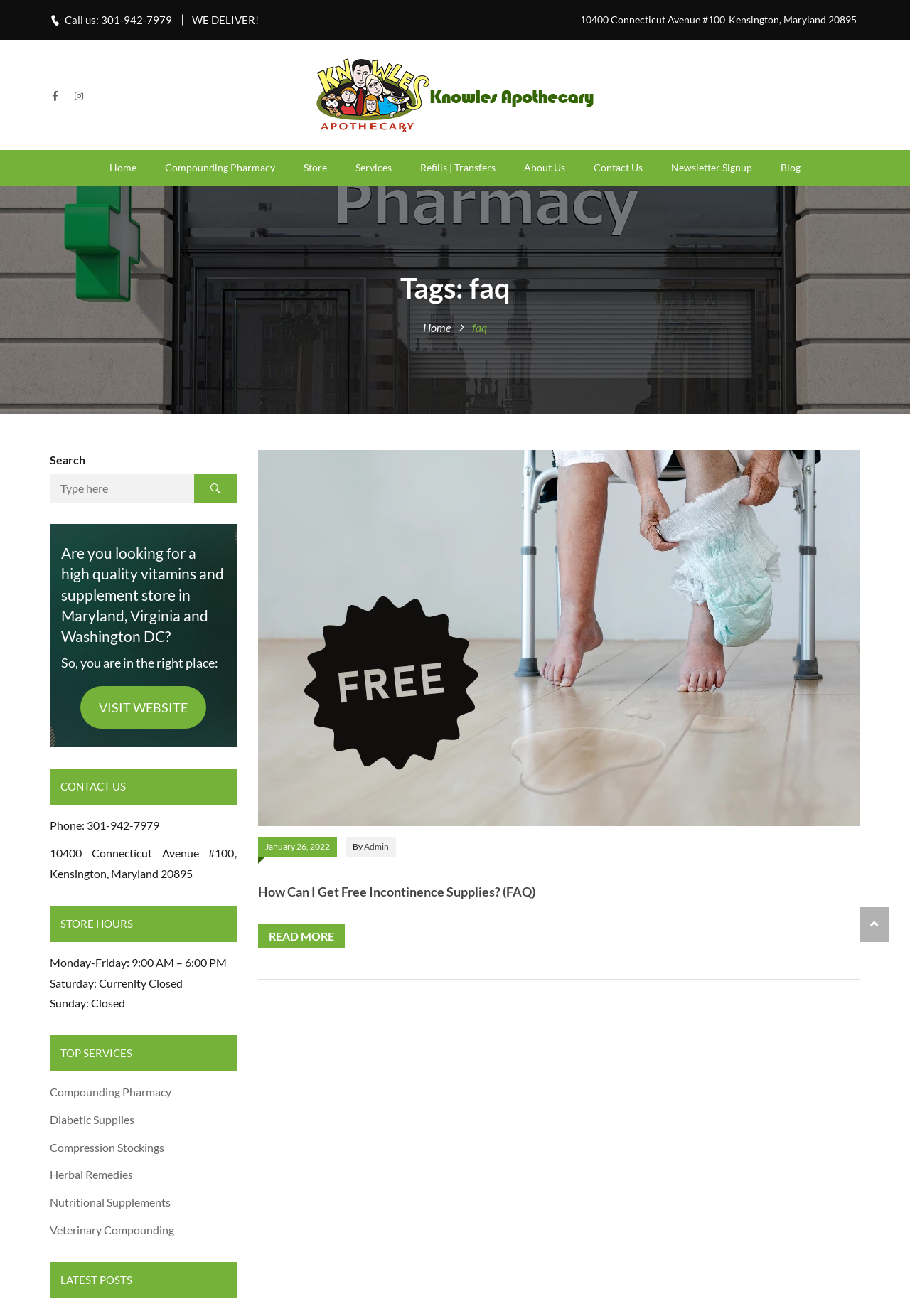What are the store hours of Knowles Wellness?
Answer the question with as much detail as possible.

I found the store hours by looking at the section with the heading 'STORE HOURS', where it lists the hours for each day of the week.